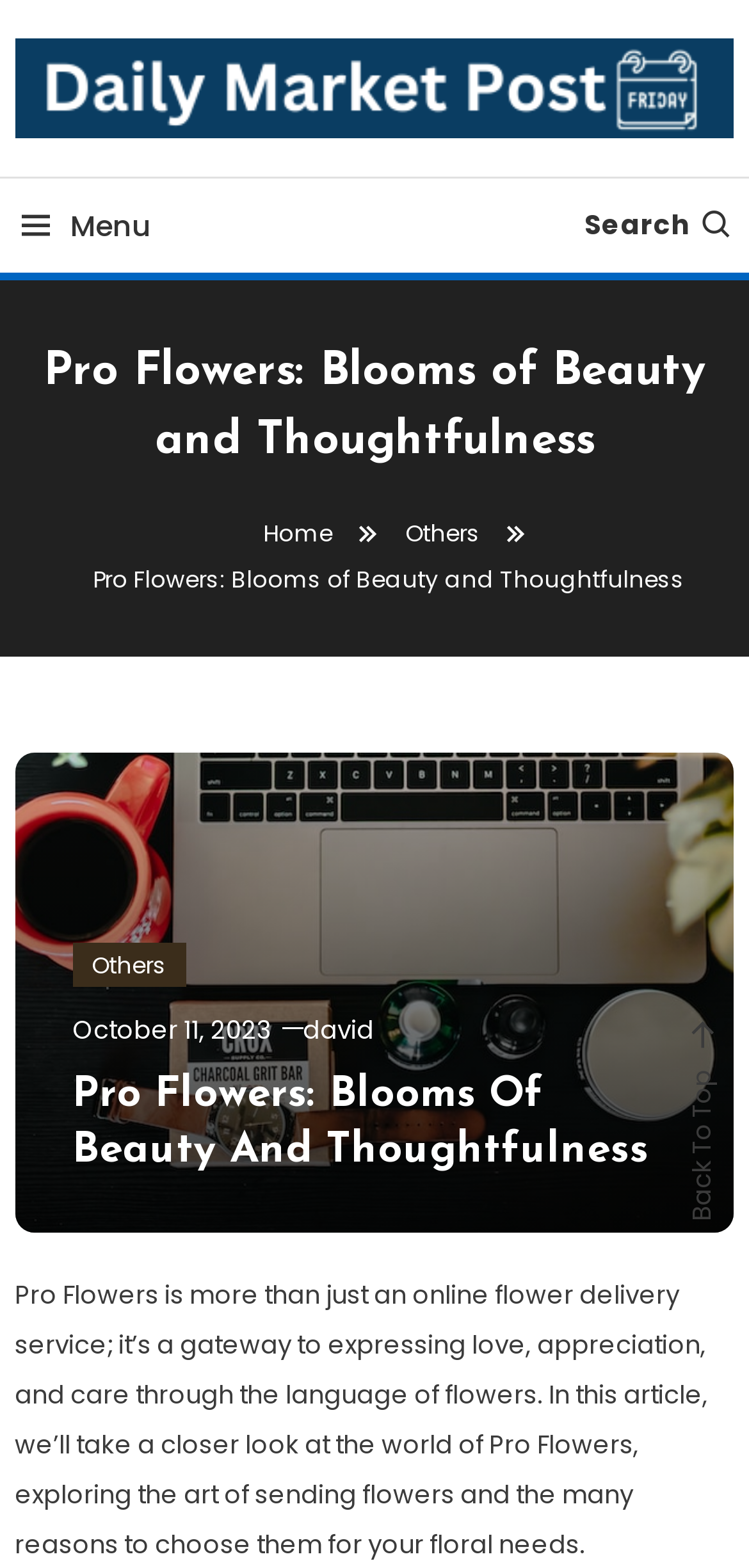Identify the bounding box coordinates for the region of the element that should be clicked to carry out the instruction: "view home page". The bounding box coordinates should be four float numbers between 0 and 1, i.e., [left, top, right, bottom].

[0.351, 0.33, 0.444, 0.351]